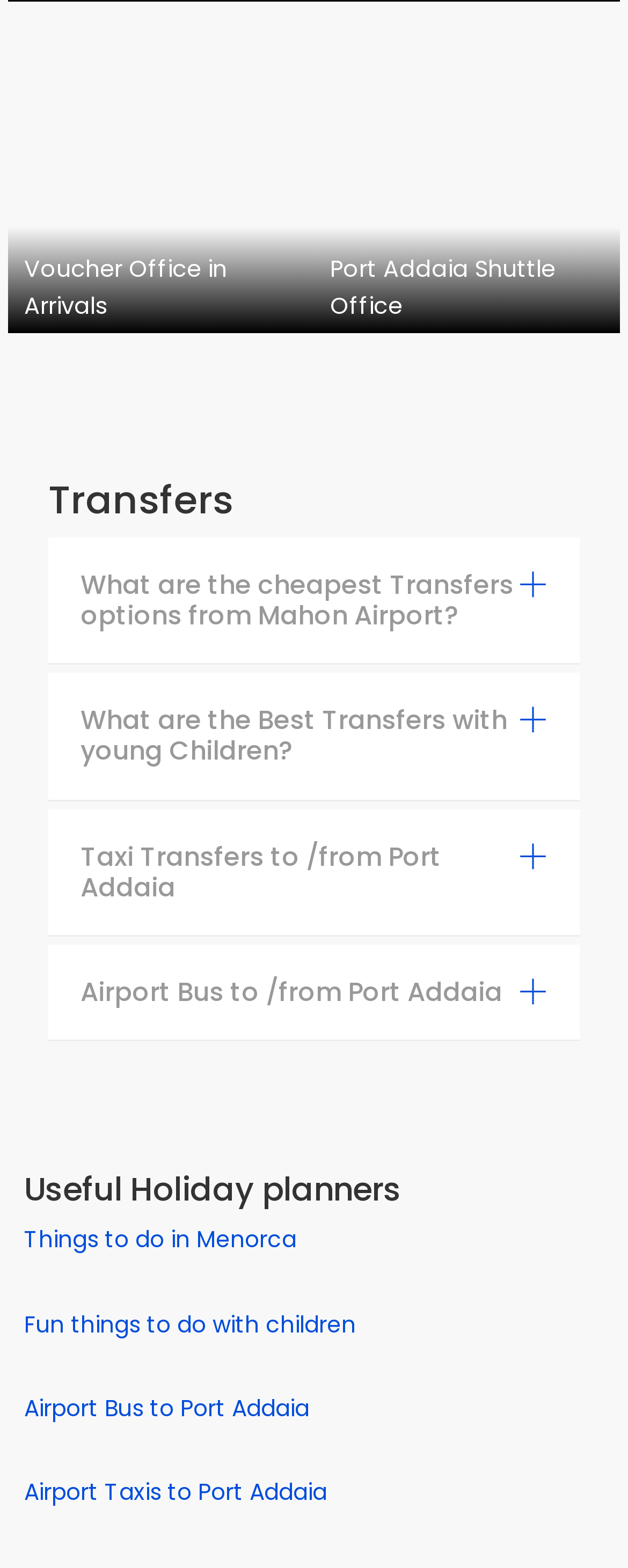Provide the bounding box coordinates of the HTML element this sentence describes: "Airport Bus to Port Addaia".

[0.038, 0.587, 0.492, 0.608]